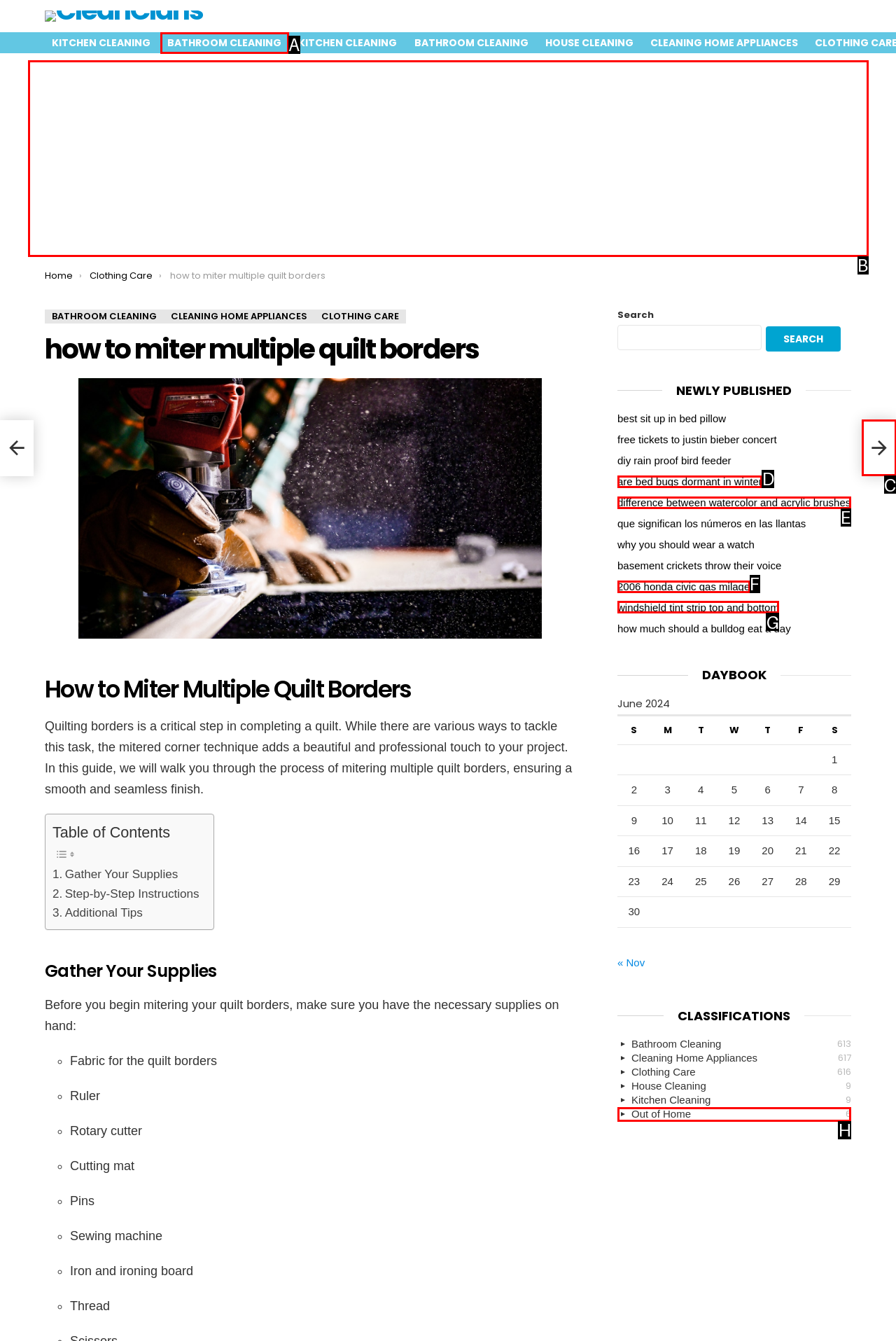For the instruction: Click on the 'NEXT' button, determine the appropriate UI element to click from the given options. Respond with the letter corresponding to the correct choice.

C